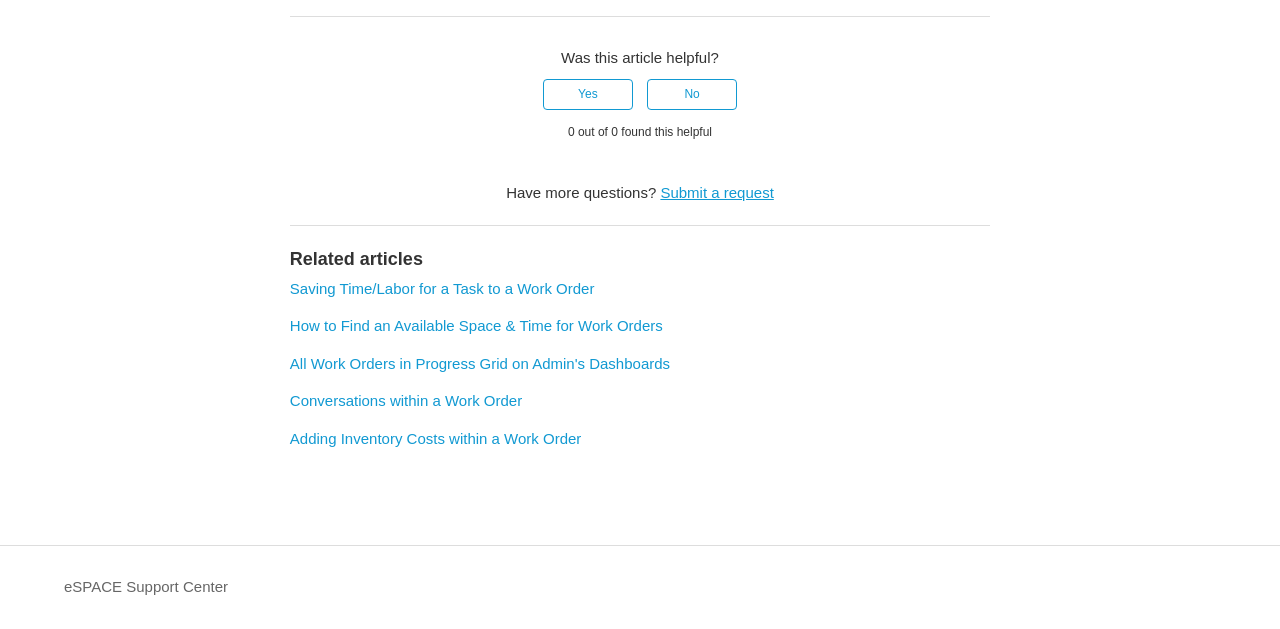Use a single word or phrase to answer the question: 
How many related articles are there?

5